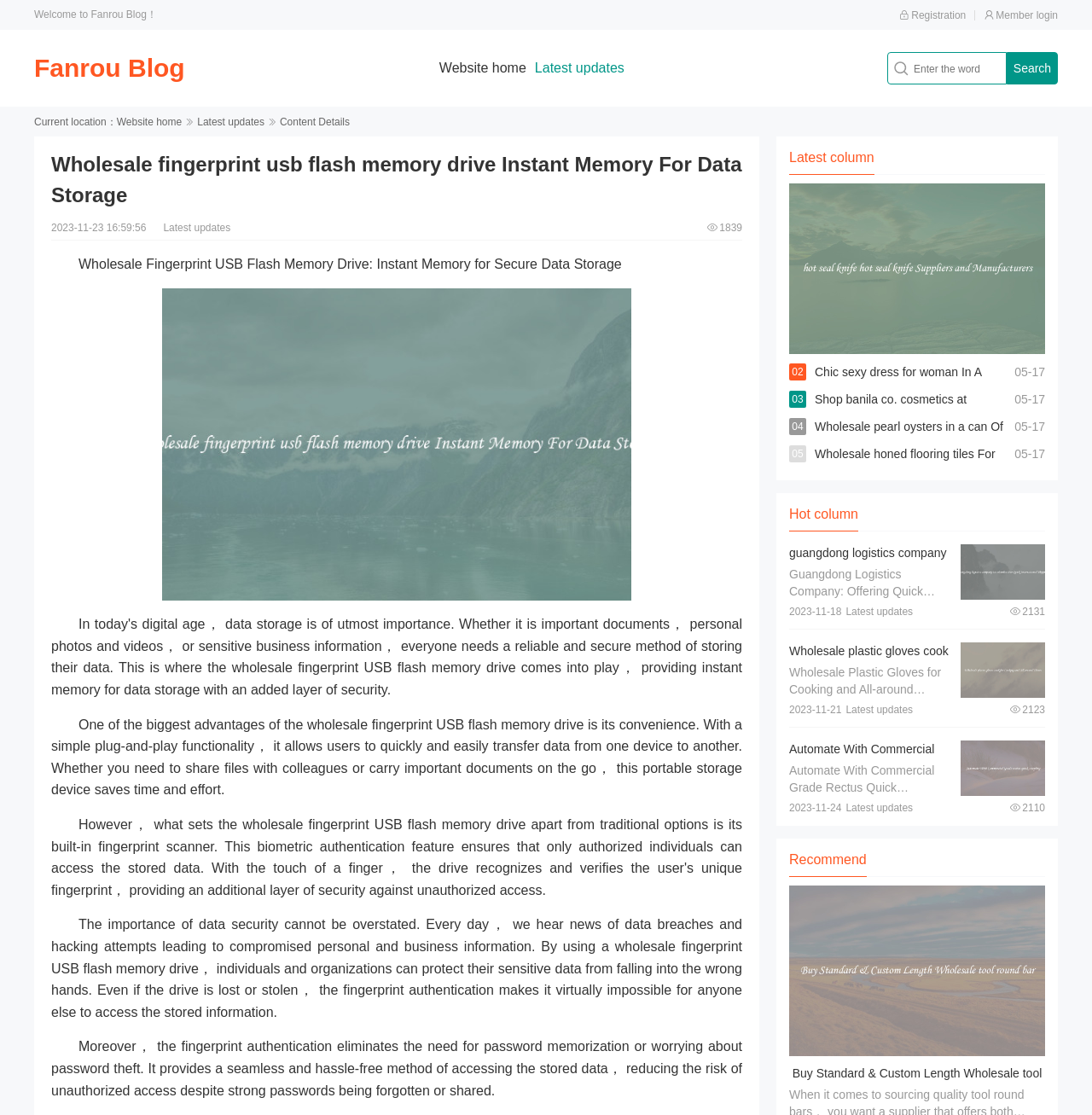Can you provide the bounding box coordinates for the element that should be clicked to implement the instruction: "Login to the member area"?

[0.901, 0.008, 0.969, 0.019]